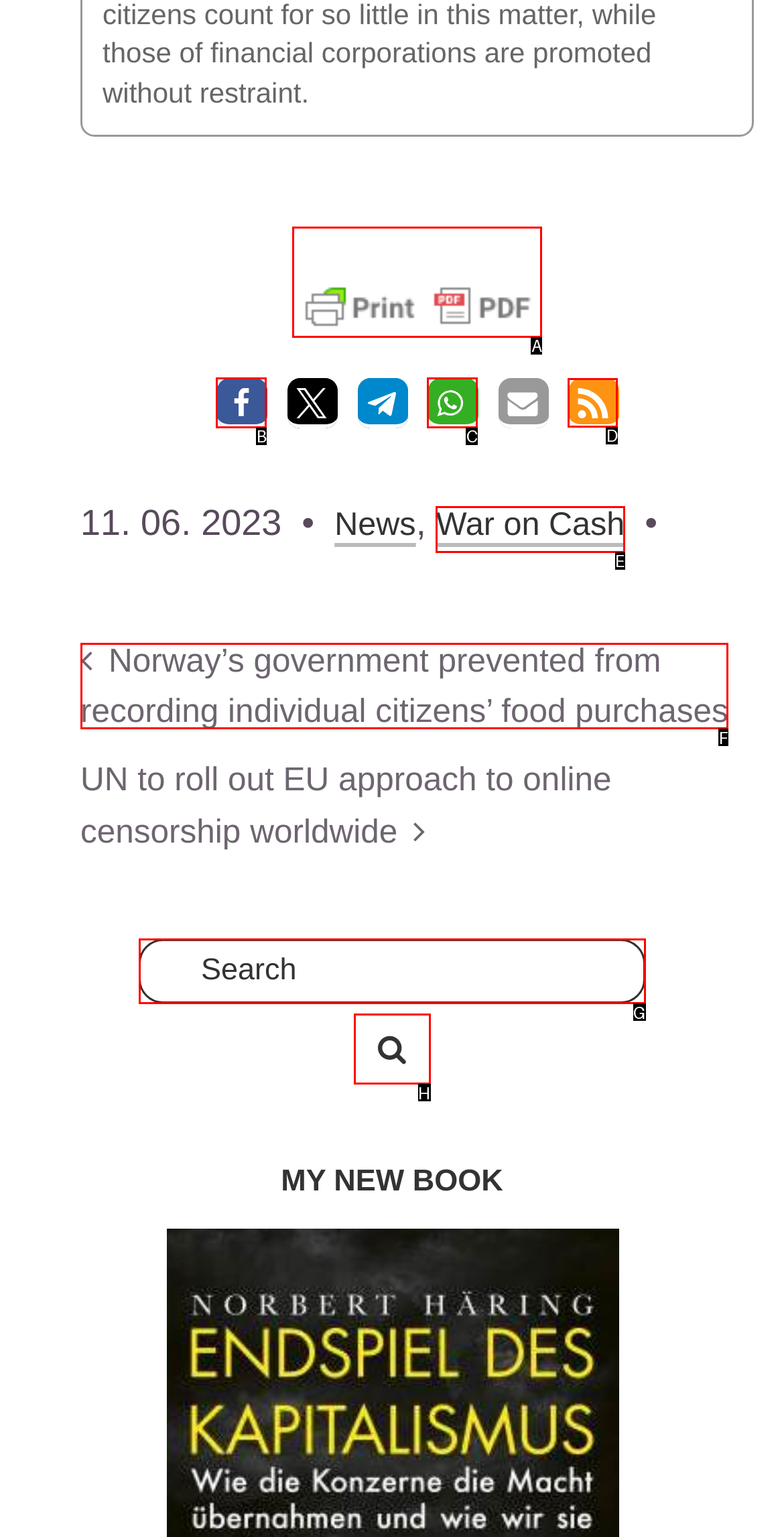Which UI element should be clicked to perform the following task: Check the RSS feed? Answer with the corresponding letter from the choices.

D